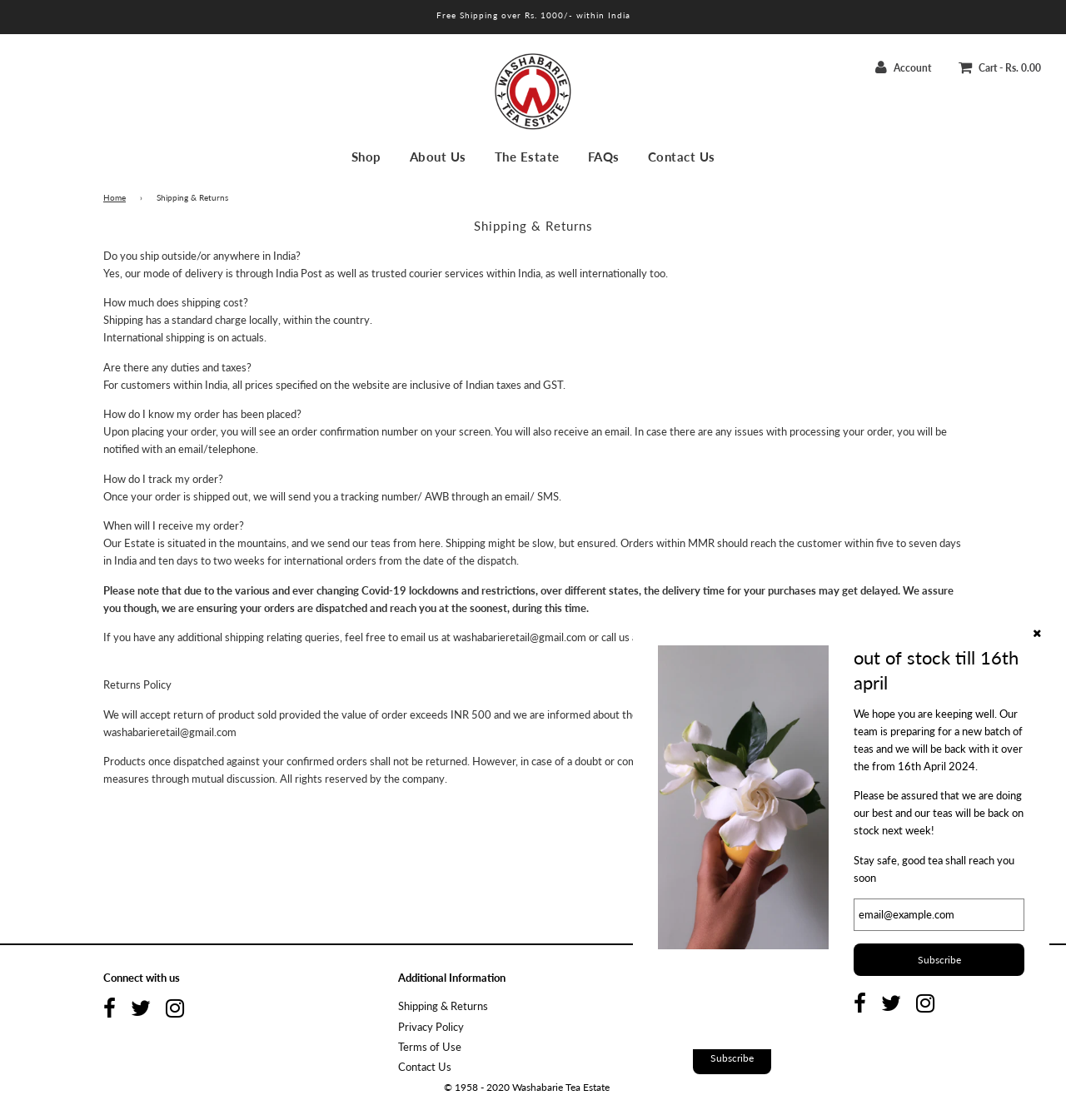Can products be returned if they are dispatched against confirmed orders?
Analyze the screenshot and provide a detailed answer to the question.

According to the webpage, products that are dispatched against confirmed orders cannot be returned. This information is mentioned in the 'Returns Policy' section, which outlines the conditions for returning products.